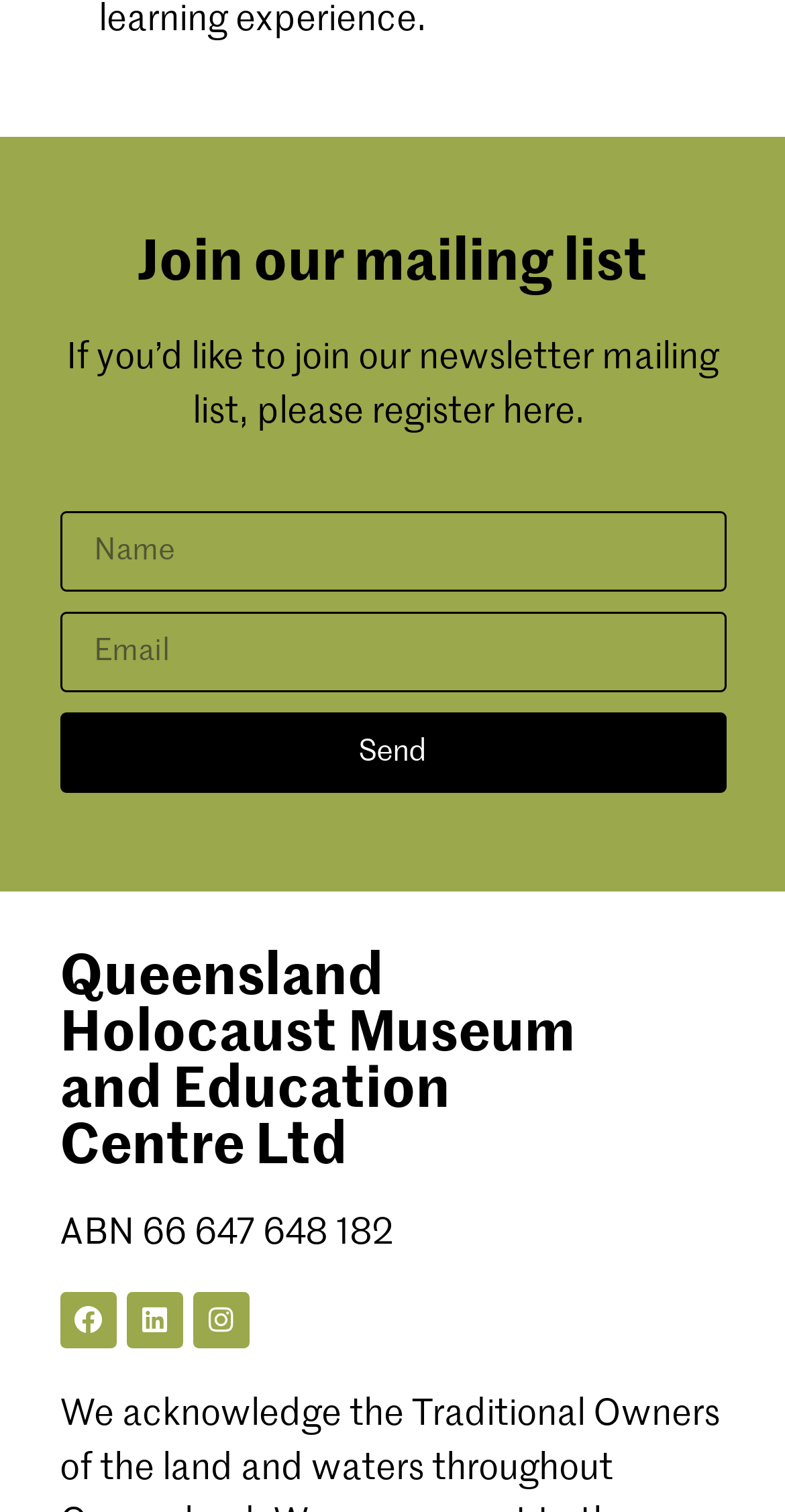Based on what you see in the screenshot, provide a thorough answer to this question: What is the ABN of the Queensland Holocaust Museum and Education Centre Ltd?

The ABN of the Queensland Holocaust Museum and Education Centre Ltd can be found in the text 'ABN 66 647 648 182' which is located below the heading 'Queensland Holocaust Museum and Education Centre Ltd'.